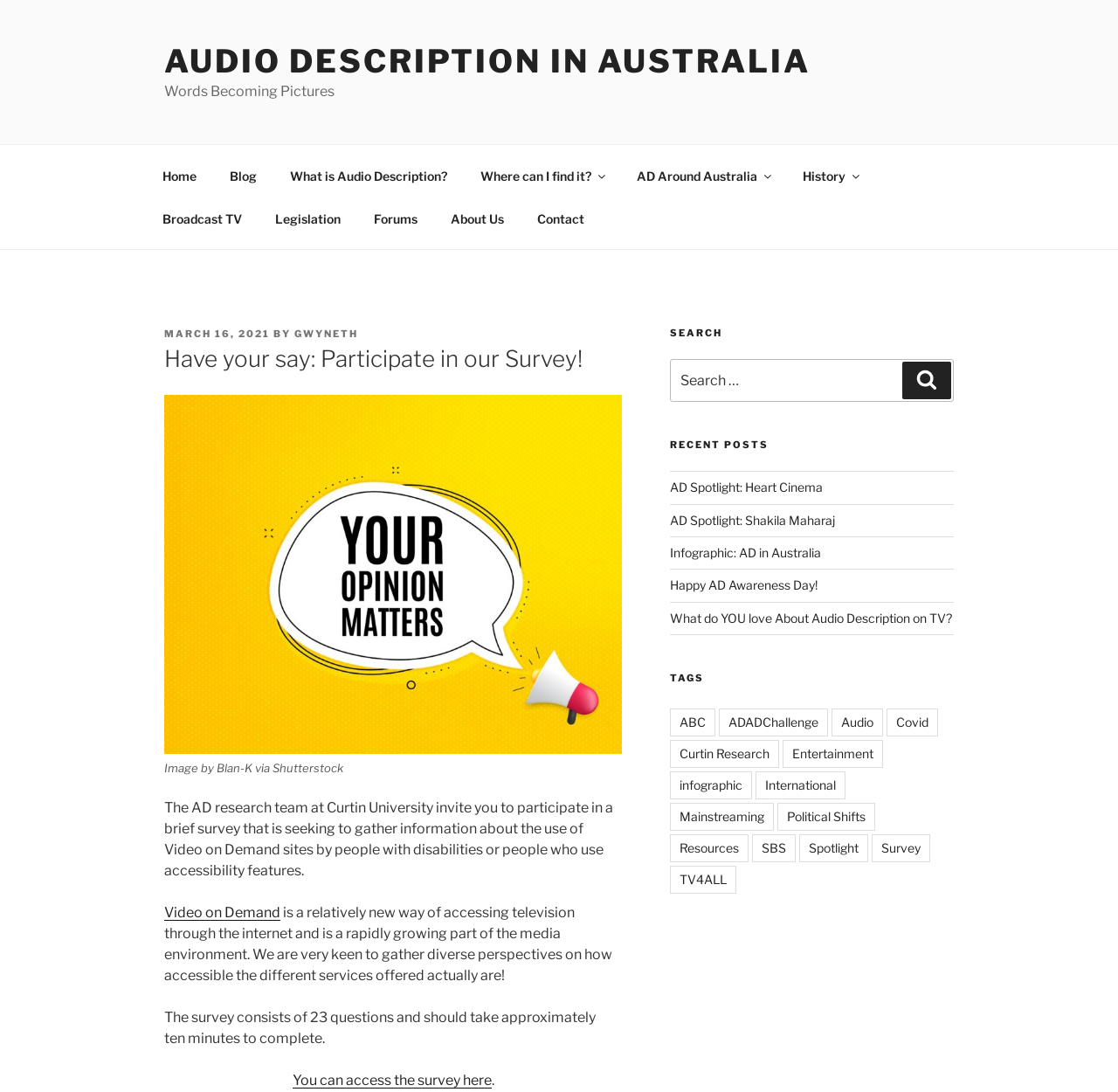Find and indicate the bounding box coordinates of the region you should select to follow the given instruction: "Search for something".

[0.599, 0.329, 0.853, 0.368]